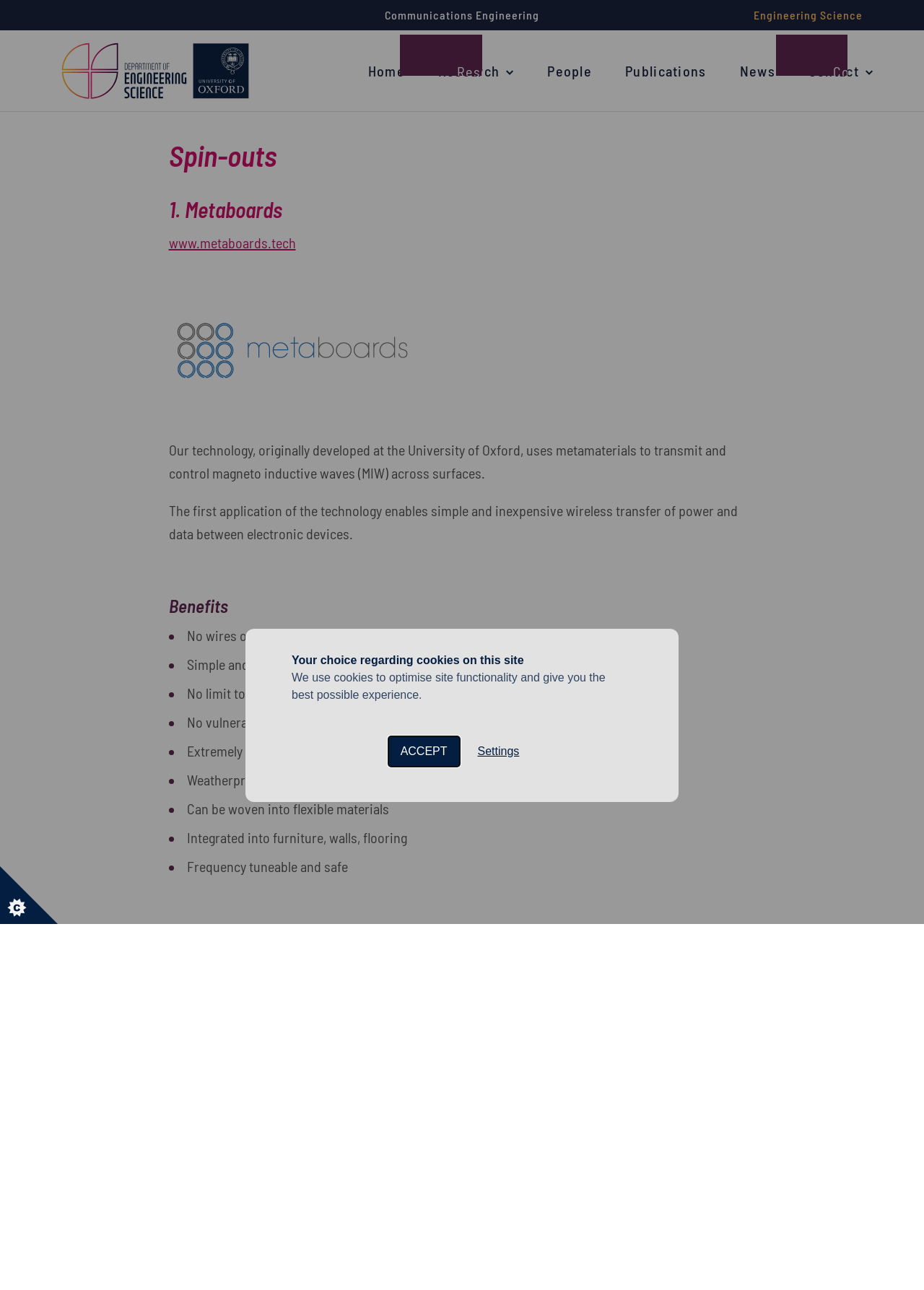Give a short answer to this question using one word or a phrase:
What is the name of the department associated with the spin-out companies?

Department of Engineering Science